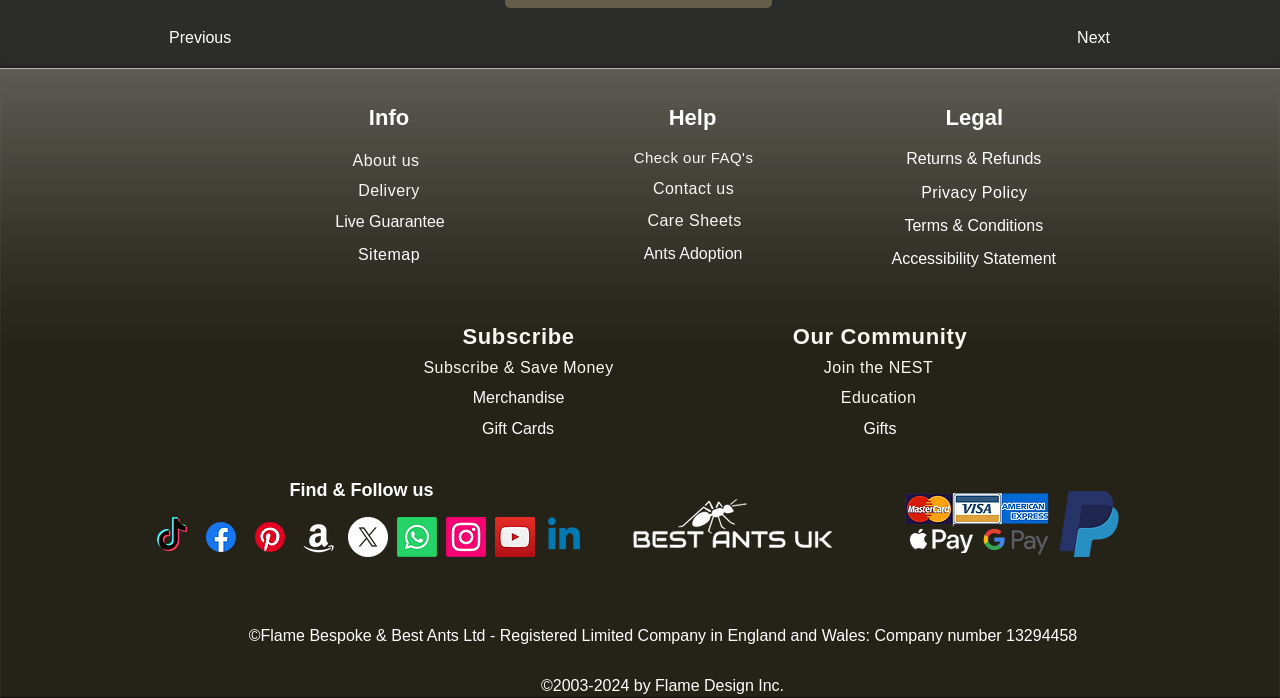Show me the bounding box coordinates of the clickable region to achieve the task as per the instruction: "Follow on TikTok".

[0.119, 0.741, 0.15, 0.798]